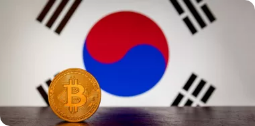Give an elaborate caption for the image.

The image depicts a gold Bitcoin positioned prominently in the foreground, set against the backdrop of the South Korean flag. The flag features the iconic blue and red yin-yang symbol at its center, flanked by black trigrams, symbolizing balance and harmony in Korean philosophy. This imagery reflects the intersection of cryptocurrency and national identity, highlighting South Korea's growing involvement in the digital currency space. Such scenes underscore the nation's exploration of Central Bank Digital Currency (CBDC) initiatives, representing a significant step in embracing modern financial technology. The Bitcoin, a symbol of decentralized finance, stands in stark contrast to the traditional banking systems, encapsulating the ongoing evolution within South Korea's financial landscape.